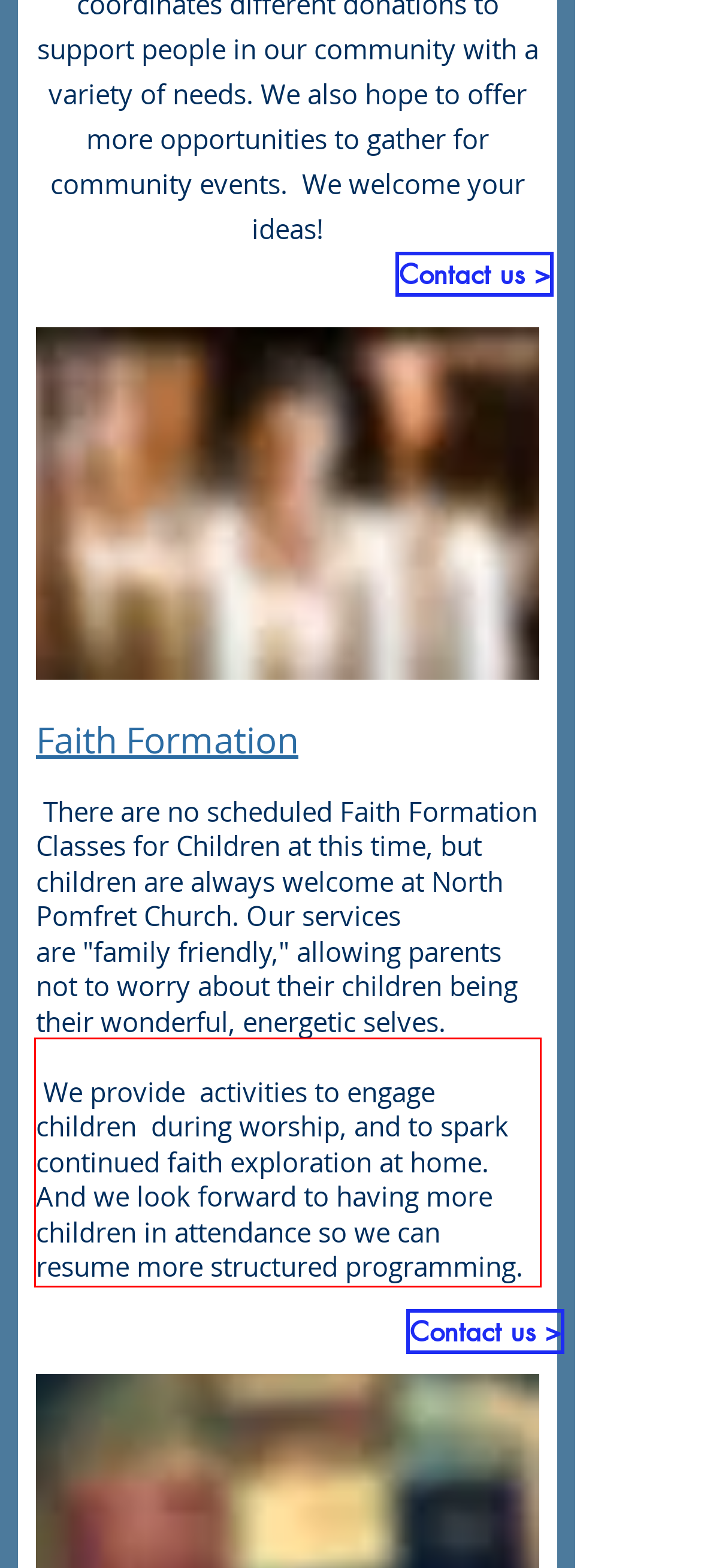Please analyze the screenshot of a webpage and extract the text content within the red bounding box using OCR.

We provide activities to engage children during worship, and to spark continued faith exploration at home. And we look forward to having more children in attendance so we can resume more structured programming.